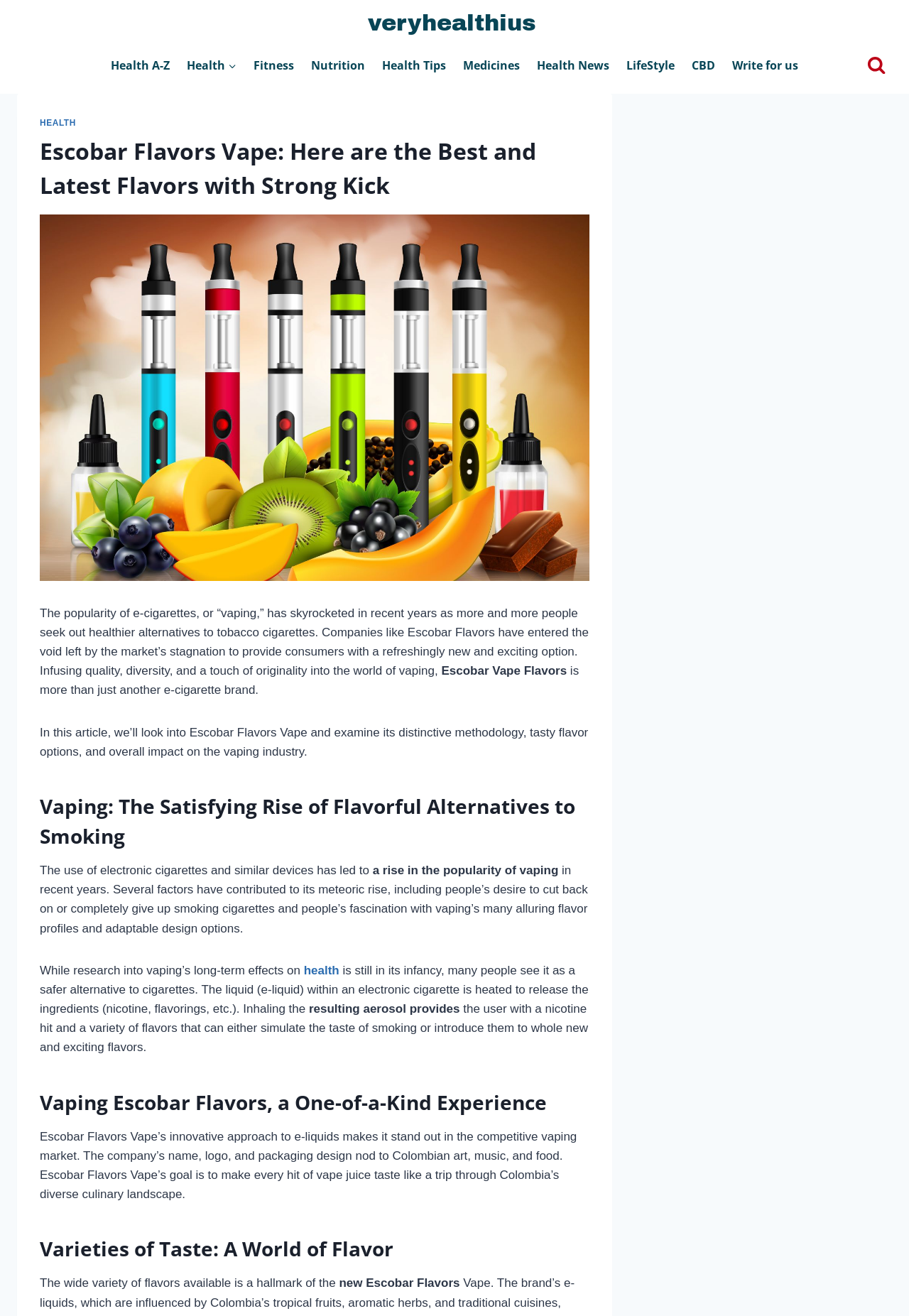What is the main heading displayed on the webpage? Please provide the text.

Escobar Flavors Vape: Here are the Best and Latest Flavors with Strong Kick